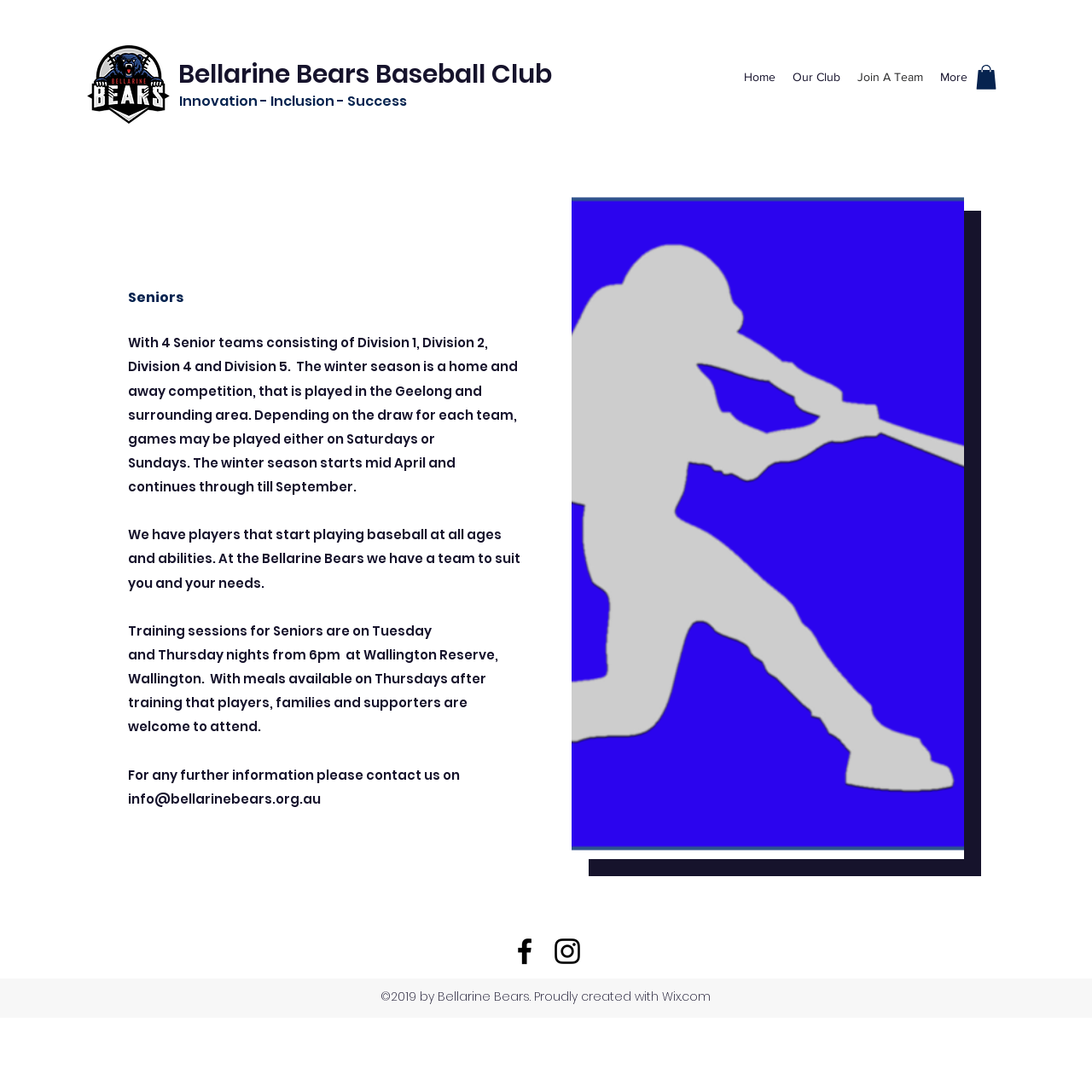Use one word or a short phrase to answer the question provided: 
What is the email address to contact for further information?

info@bellarinebears.org.au